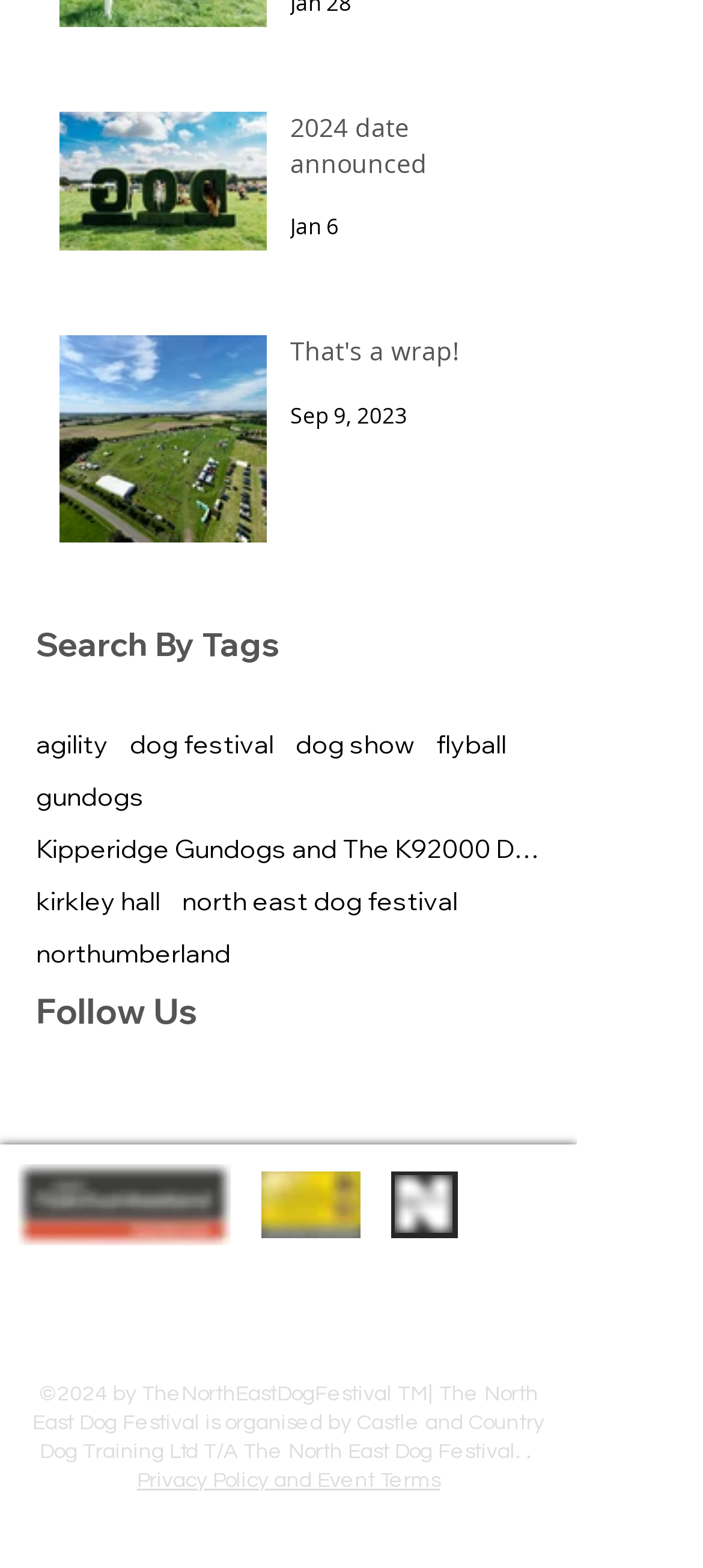Could you determine the bounding box coordinates of the clickable element to complete the instruction: "View the 'Privacy Policy and Event Terms'"? Provide the coordinates as four float numbers between 0 and 1, i.e., [left, top, right, bottom].

[0.195, 0.937, 0.626, 0.952]